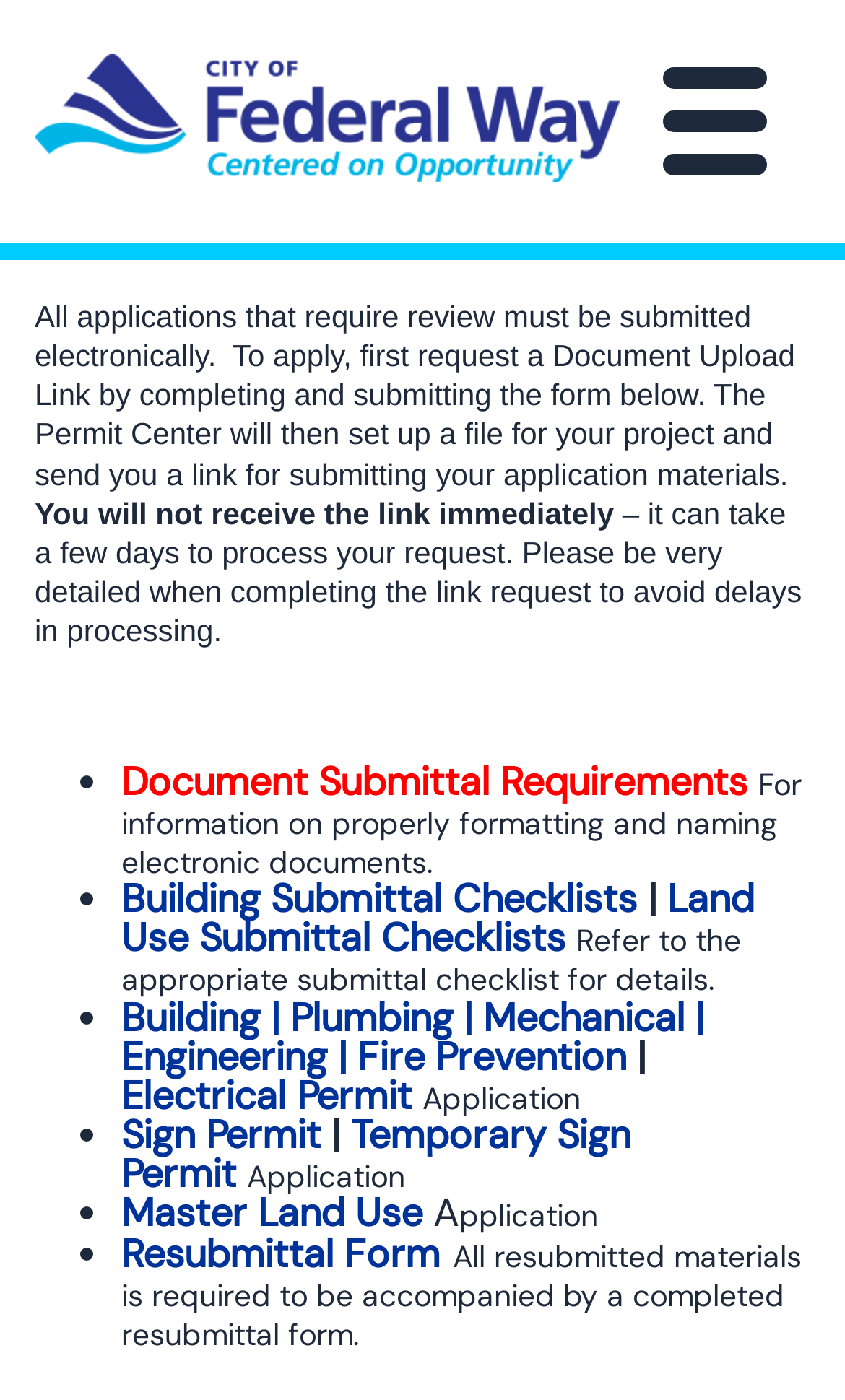Based on the element description "Land Use Submittal Checklists", predict the bounding box coordinates of the UI element.

[0.144, 0.624, 0.892, 0.689]